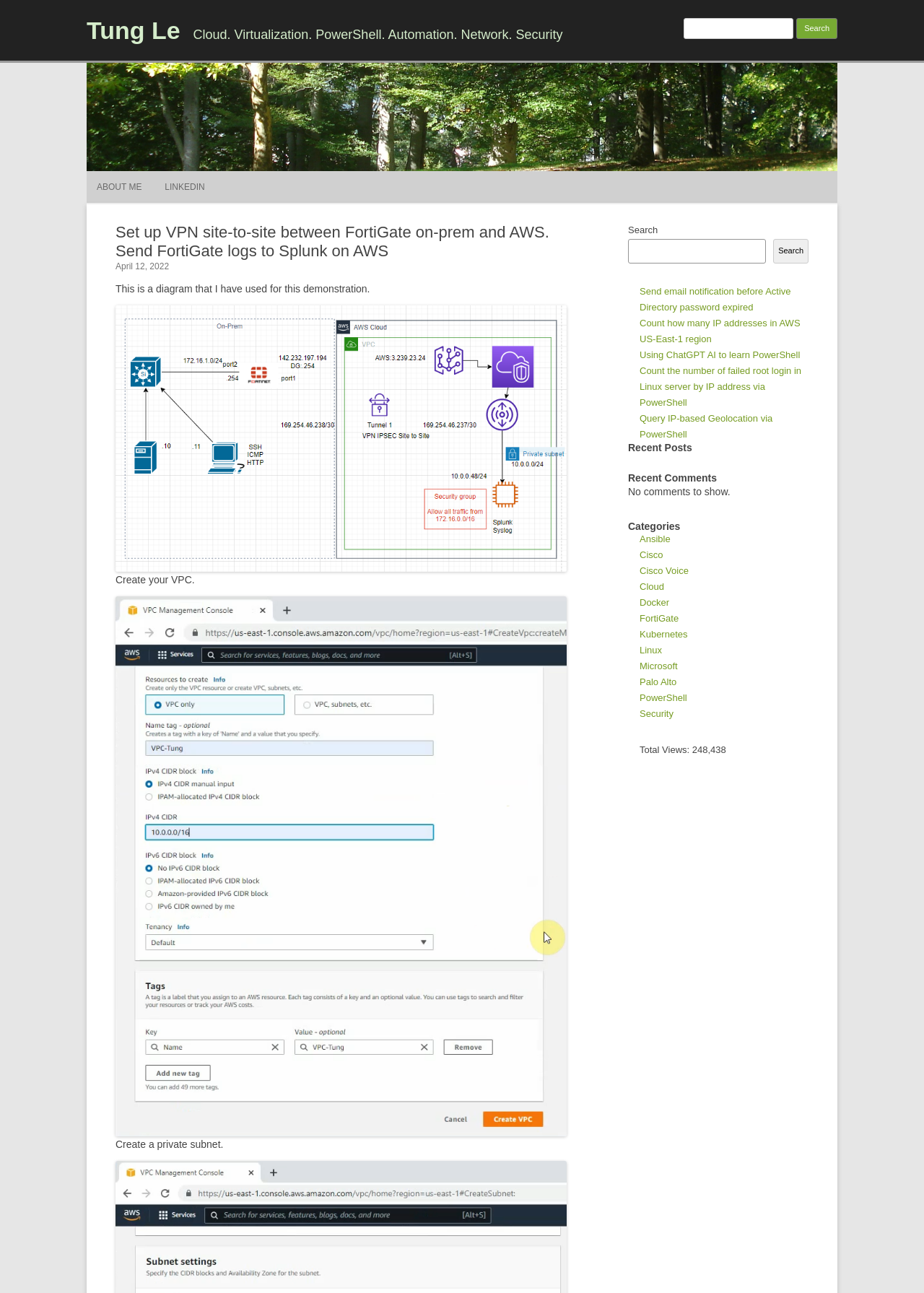Determine the bounding box coordinates of the clickable element necessary to fulfill the instruction: "Visit the Twitter site". Provide the coordinates as four float numbers within the 0 to 1 range, i.e., [left, top, right, bottom].

None